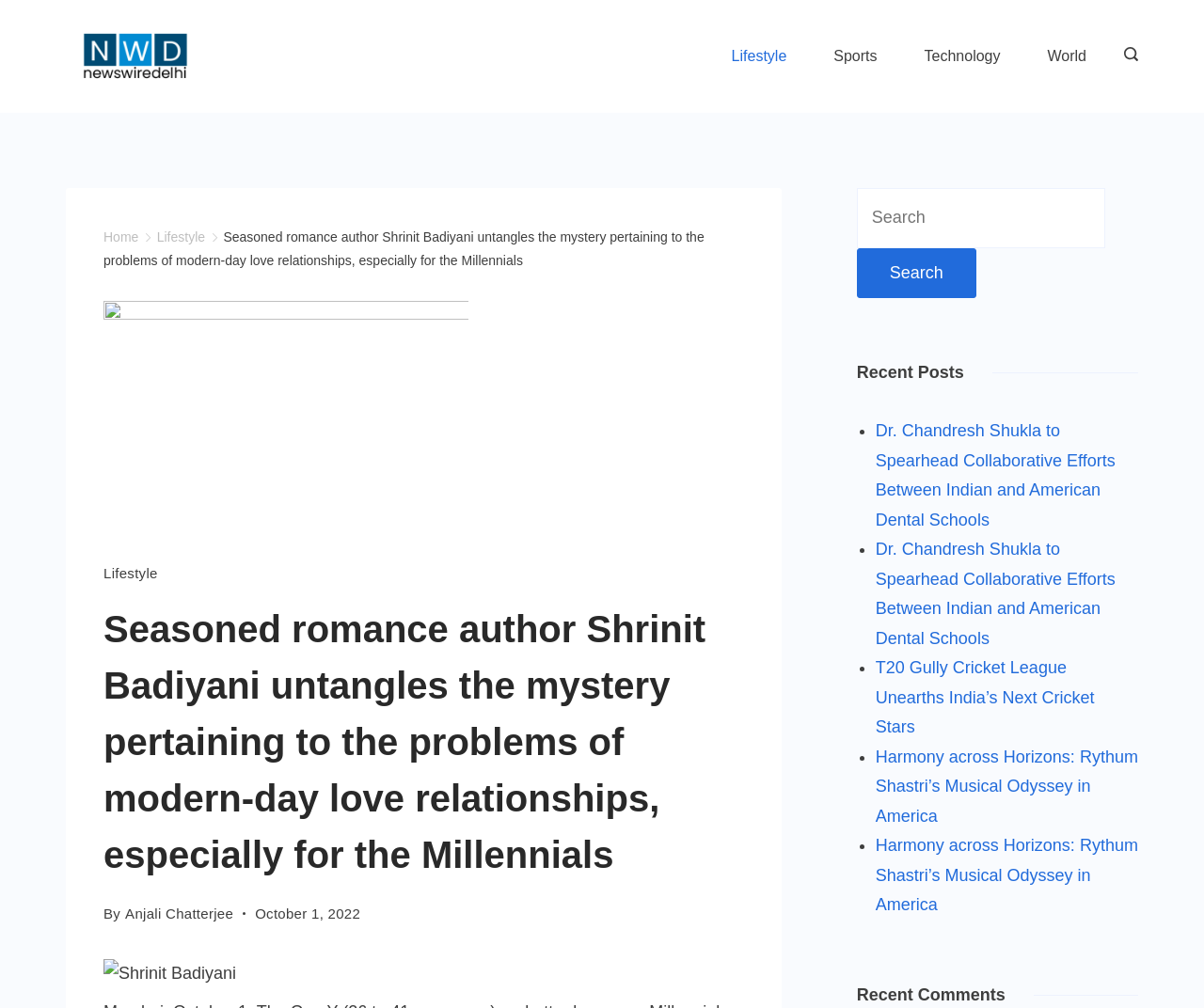Could you highlight the region that needs to be clicked to execute the instruction: "Go to News Wire Delhi homepage"?

[0.055, 0.027, 0.172, 0.085]